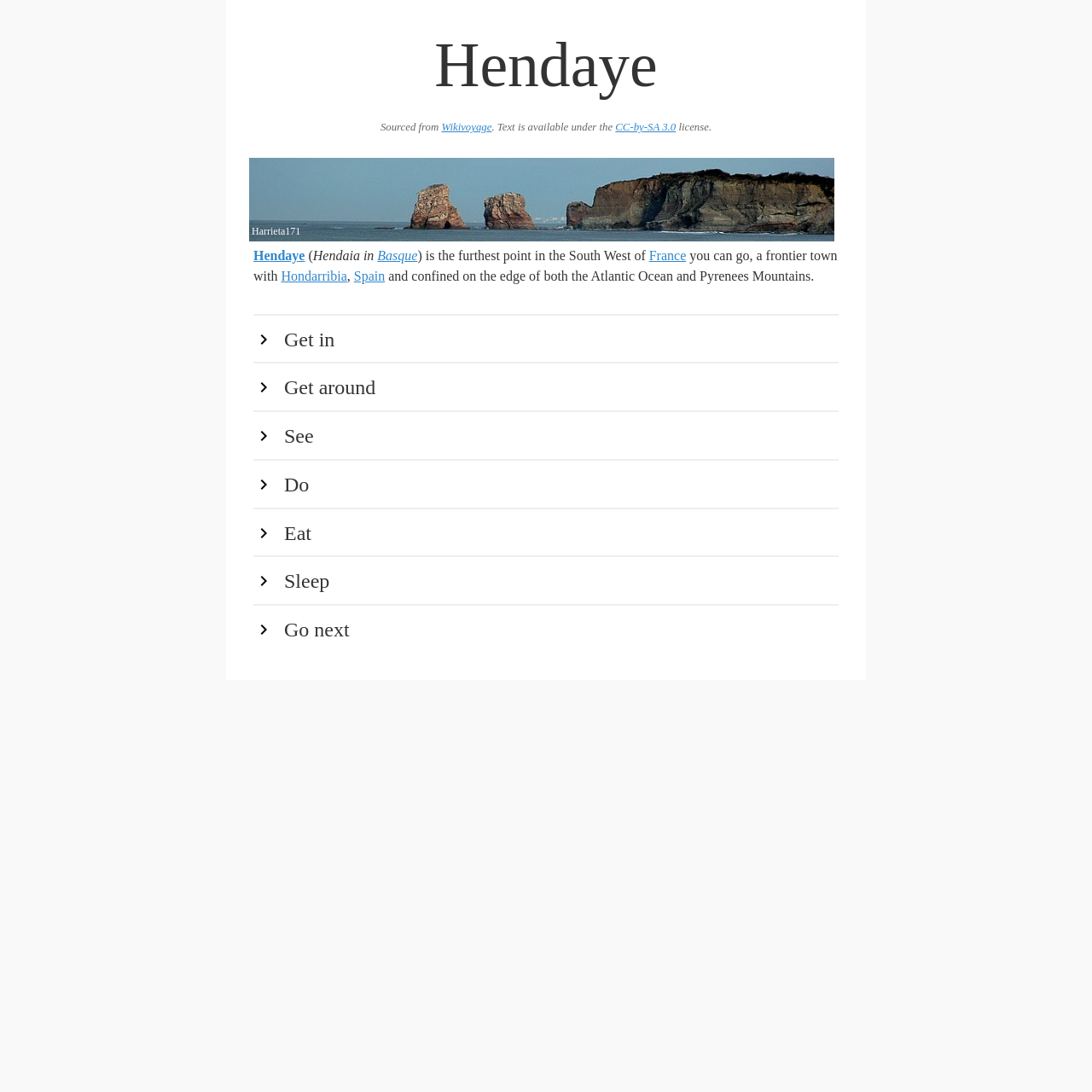What are the sections of the webpage about Hendaye?
Offer a detailed and exhaustive answer to the question.

The webpage is divided into several sections, including 'Get in', 'Get around', 'See', 'Do', 'Eat', 'Sleep', and 'Go next', as indicated by the headings of each section.